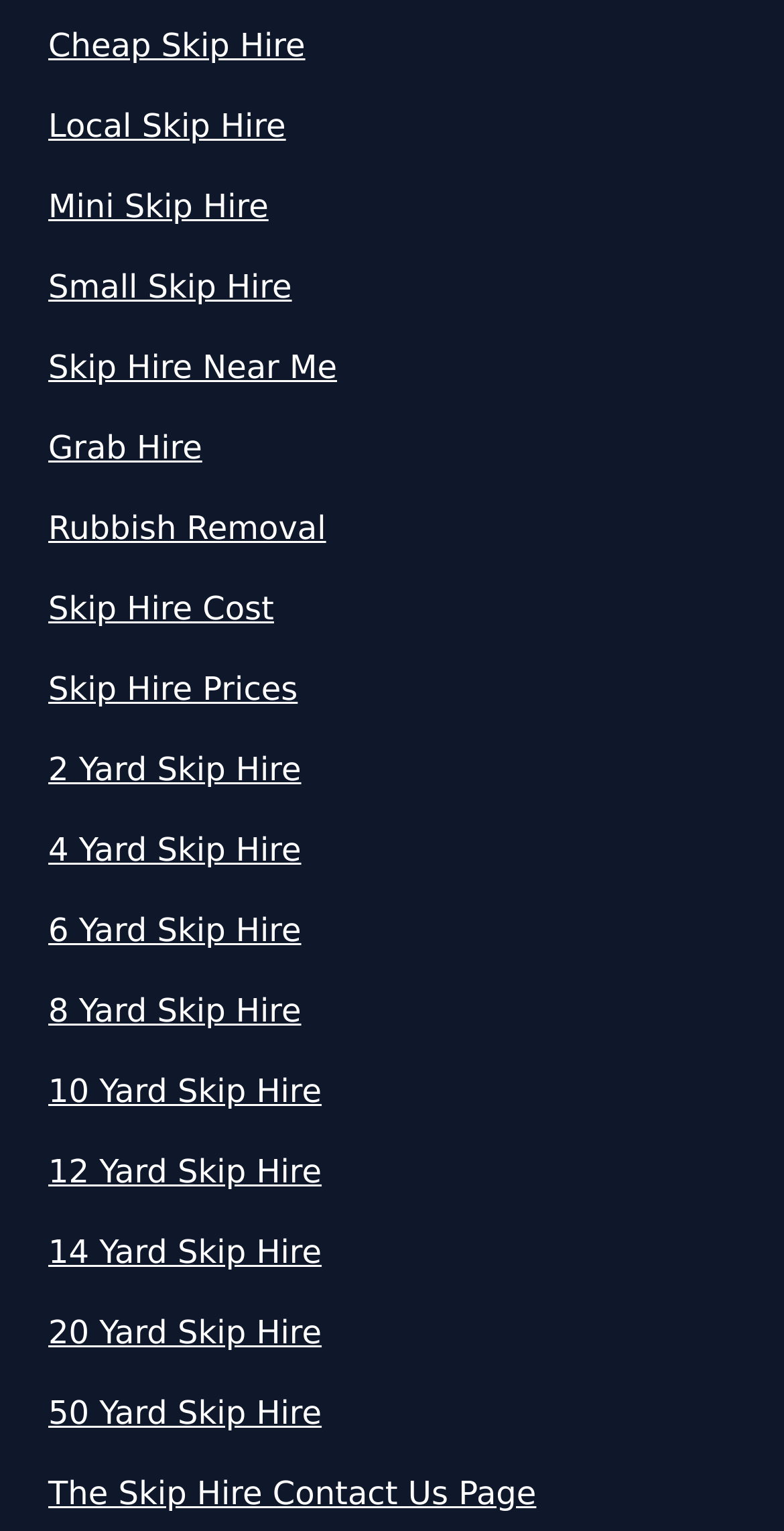What is the second link on the webpage?
Based on the screenshot, provide a one-word or short-phrase response.

Local Skip Hire